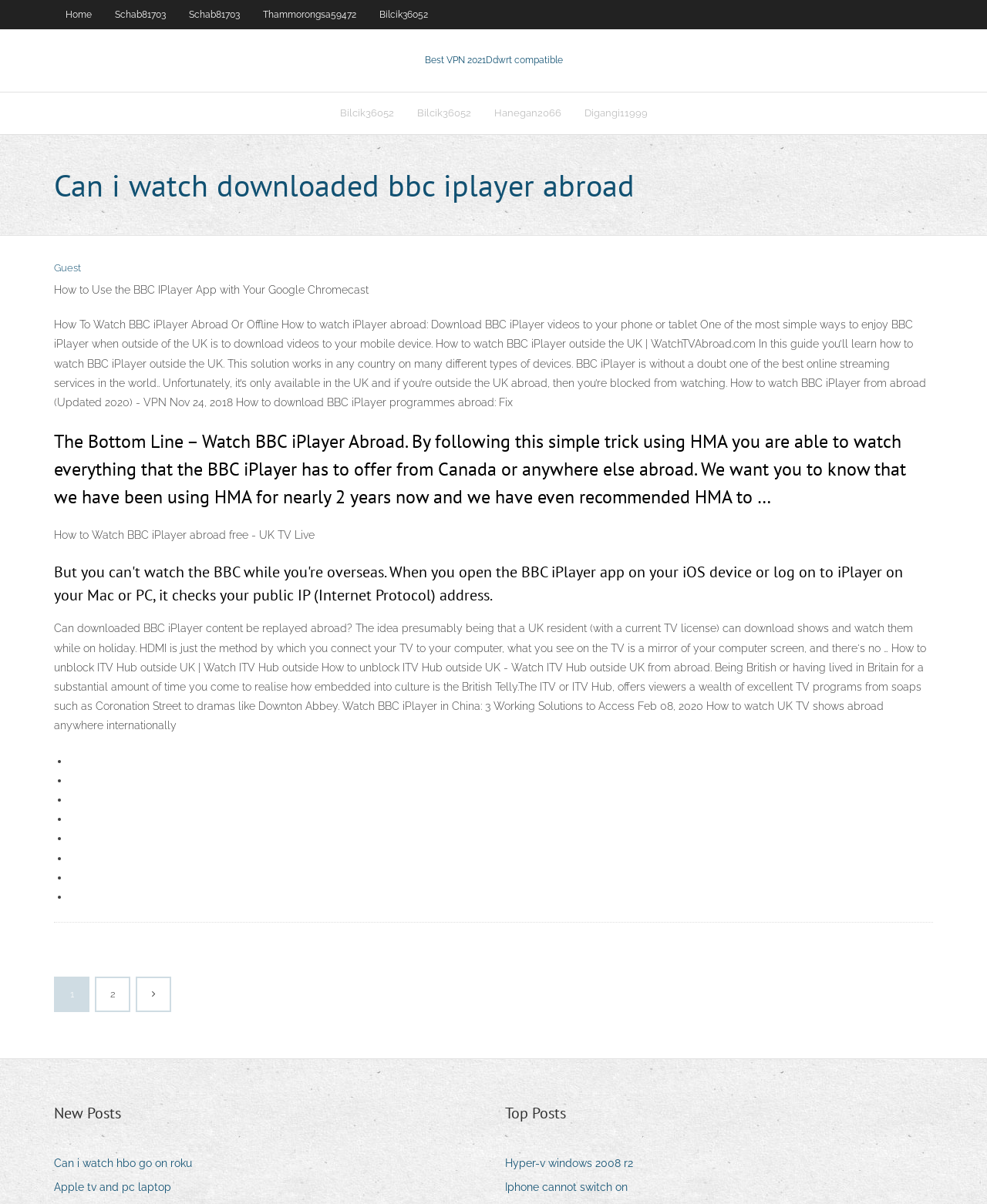What is the alternative to watching BBC iPlayer on iOS device? Based on the screenshot, please respond with a single word or phrase.

Mac or PC